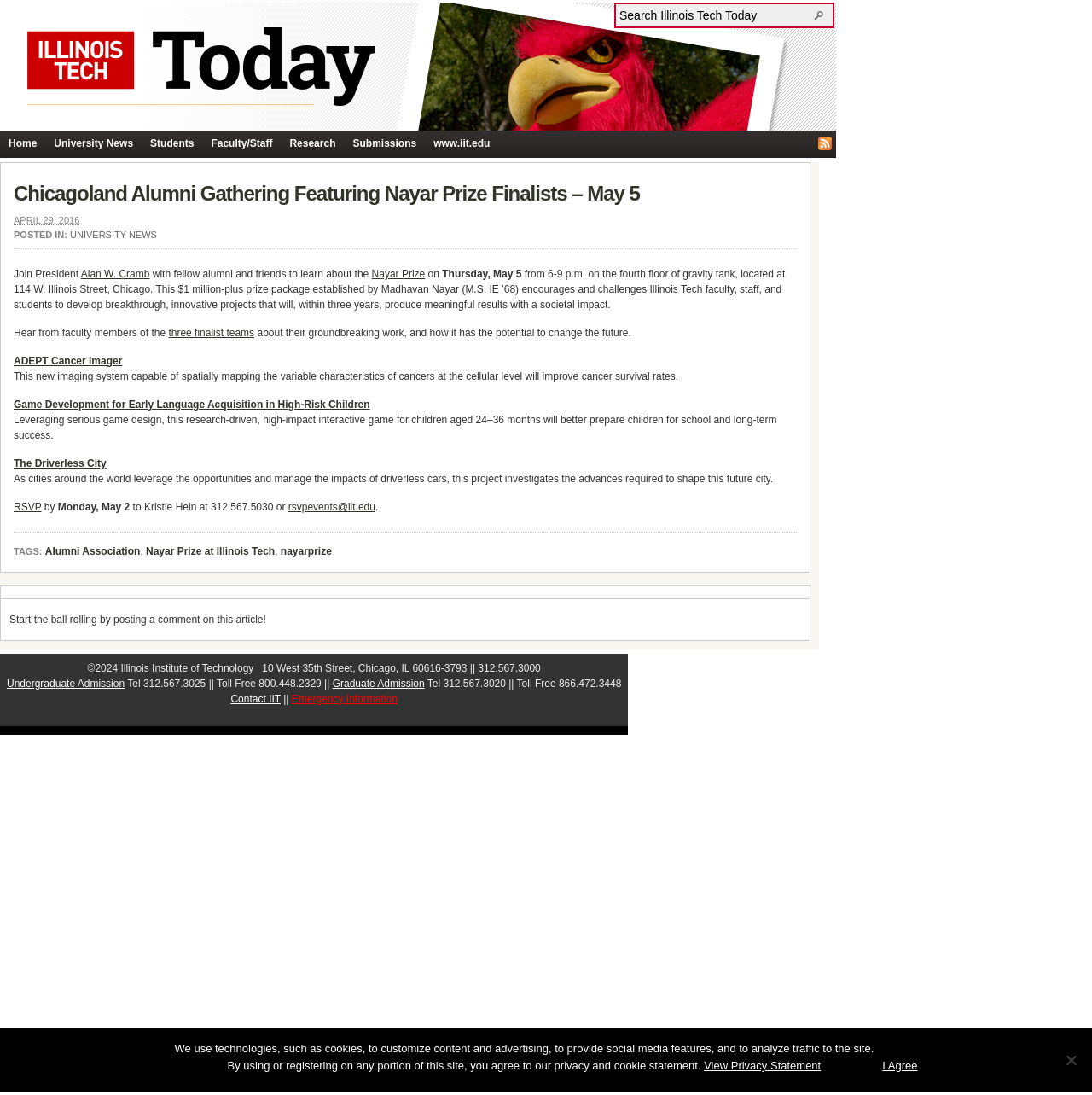Using the format (top-left x, top-left y, bottom-right x, bottom-right y), provide the bounding box coordinates for the described UI element. All values should be floating point numbers between 0 and 1: three finalist teams

[0.154, 0.299, 0.233, 0.31]